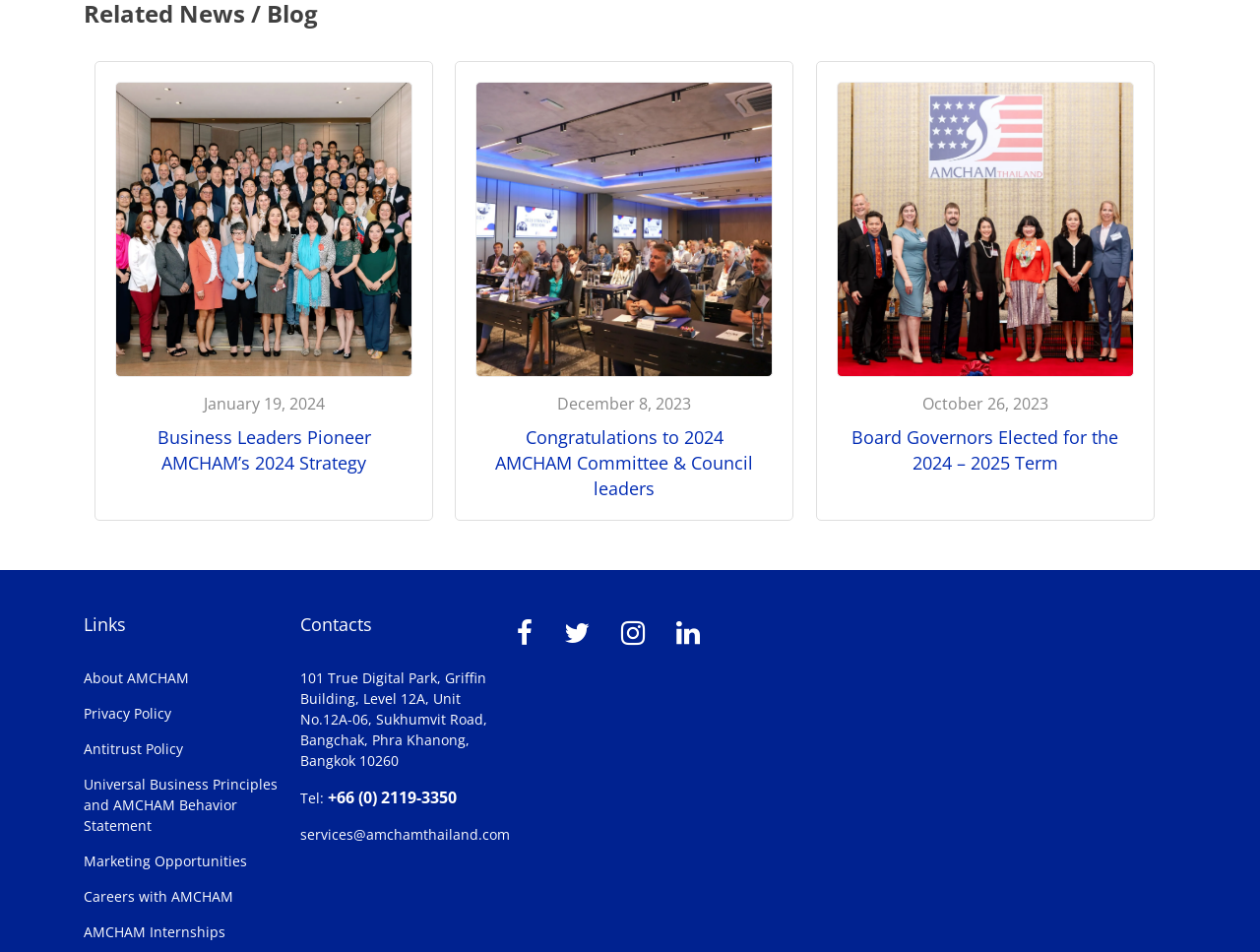Answer the question below with a single word or a brief phrase: 
What is the address of AMCHAM?

101 True Digital Park, Griffin Building, Level 12A, Unit No.12A-06, Sukhumvit Road, Bangchak, Phra Khanong, Bangkok 10260